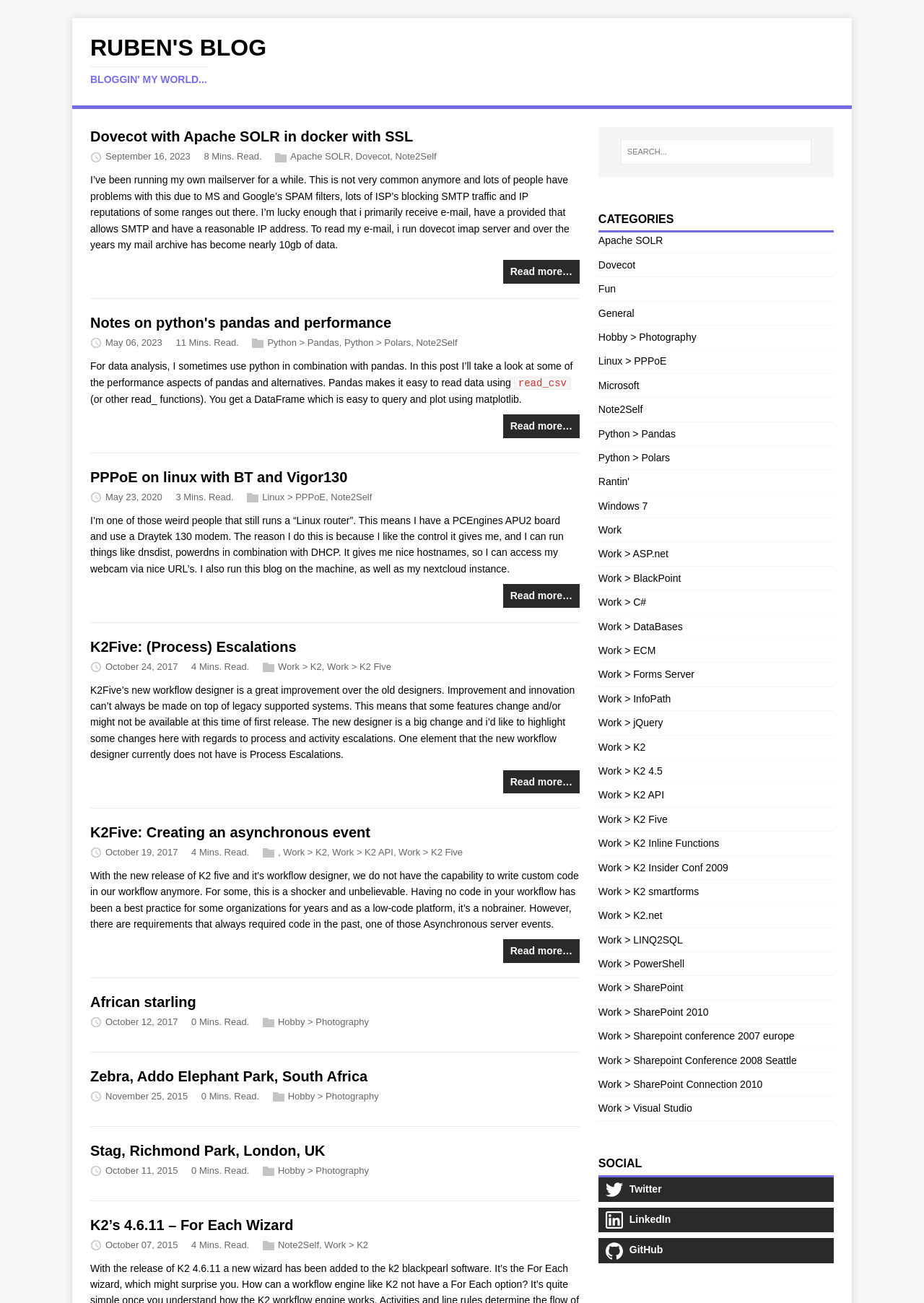Analyze and describe the webpage in a detailed narrative.

The webpage is a blog titled "Ruben's blog" with a collection of articles. At the top, there is a link to the blog's title "RUBEN'S BLOG BLOGGIN' MY WORLD...". Below the title, there are five articles, each with a heading, a brief summary, and a "Read more…" link.

The first article is titled "Dovecot with Apache SOLR in docker with SSL" and has a brief summary about running a mail server. It includes a timestamp "September 16, 2023", and a reading time of "8 Mins. Read.". There are also links to related topics "Apache SOLR", "Dovecot", and "Note2Self".

The second article is titled "Notes on python's pandas and performance" and discusses data analysis using python and pandas. It includes a timestamp "May 06, 2023", and a reading time of "11 Mins. Read.". There are also links to related topics "Python > Pandas" and "Python > Polars".

The third article is titled "PPPoE on linux with BT and Vigor130" and talks about running a Linux router. It includes a timestamp "May 23, 2020", and a reading time of "3 Mins. Read.". There are also links to related topics "Linux > PPPoE" and "Note2Self".

The fourth article is titled "K2Five: (Process) Escalations" and discusses process escalations in K2Five's workflow designer. It includes a timestamp "October 24, 2017", and a reading time of "4 Mins. Read.". There are also links to related topics "Work > K2" and "Work > K2 Five".

The fifth article is titled "K2Five: Creating an asynchronous event" and talks about creating asynchronous events in K2Five. It includes a timestamp "October 19, 2017", and a reading time of "4 Mins. Read.". There are also links to related topics "Work > K2", "Work > K2 API", and "Work > K2 Five".

The sixth article is titled "African starling" but its content is not provided.